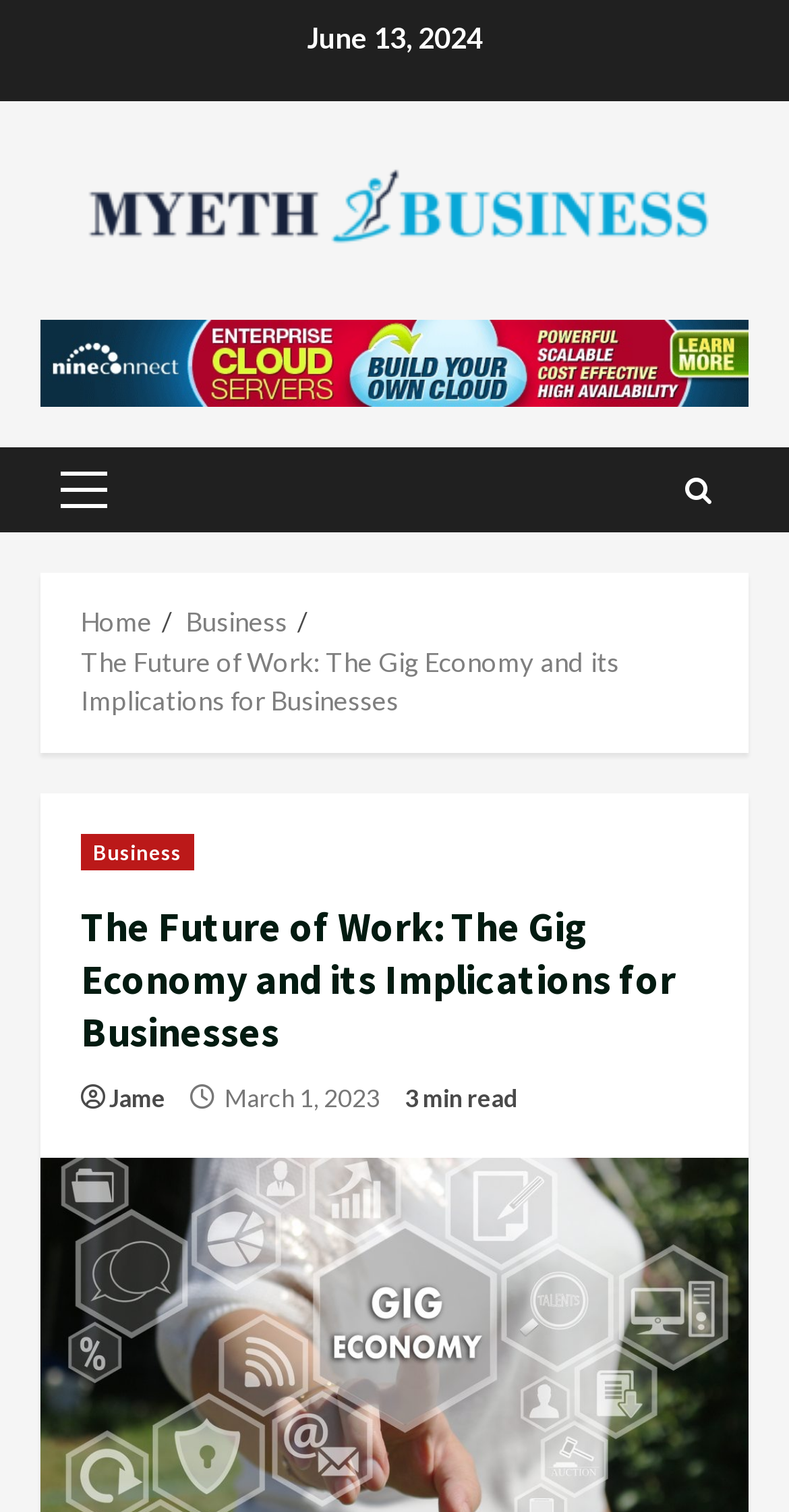Please identify the bounding box coordinates of the clickable element to fulfill the following instruction: "Visit the 'Home' page". The coordinates should be four float numbers between 0 and 1, i.e., [left, top, right, bottom].

None